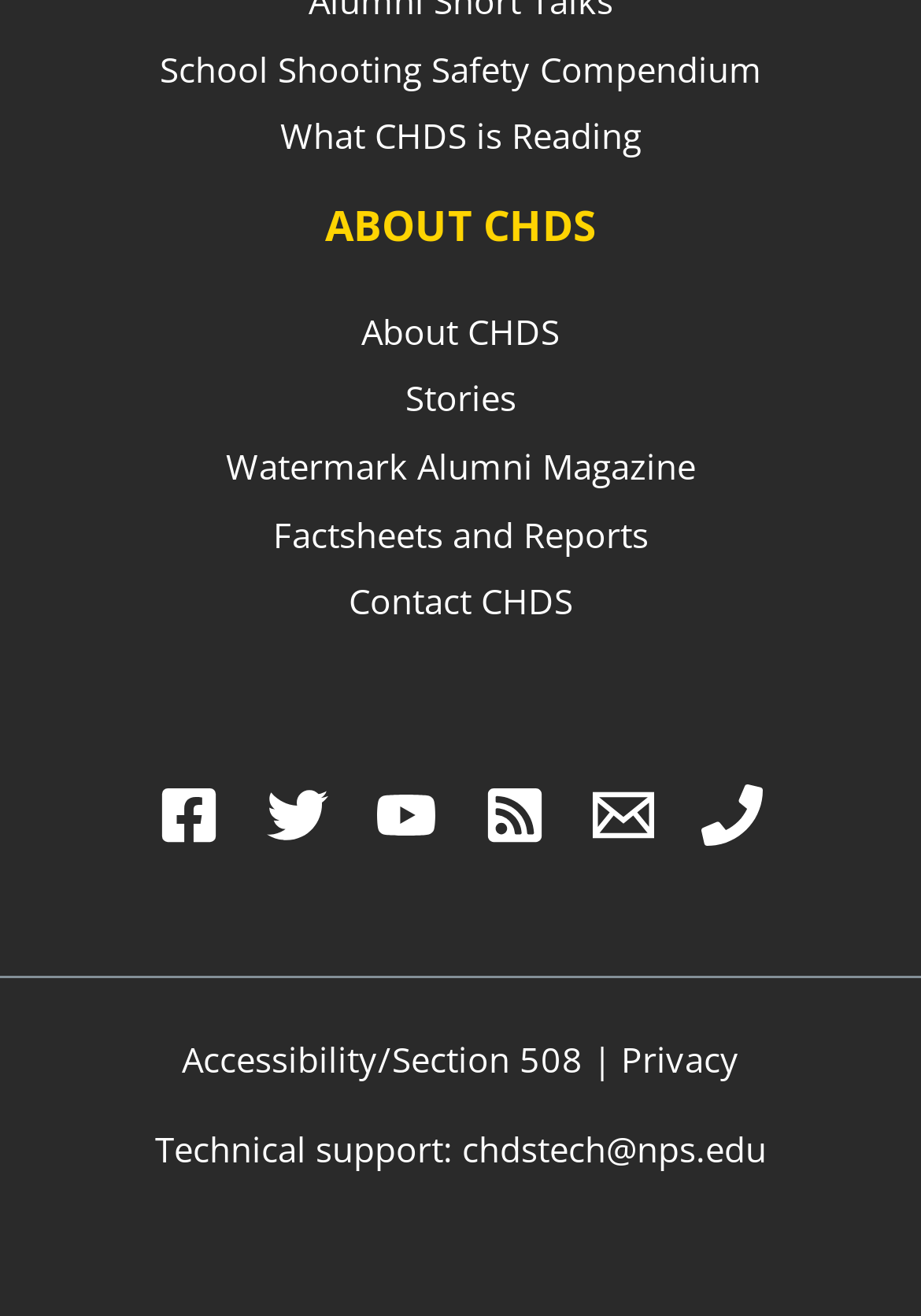What is the purpose of the 'Contact CHDS' link?
Give a single word or phrase answer based on the content of the image.

To contact CHDS